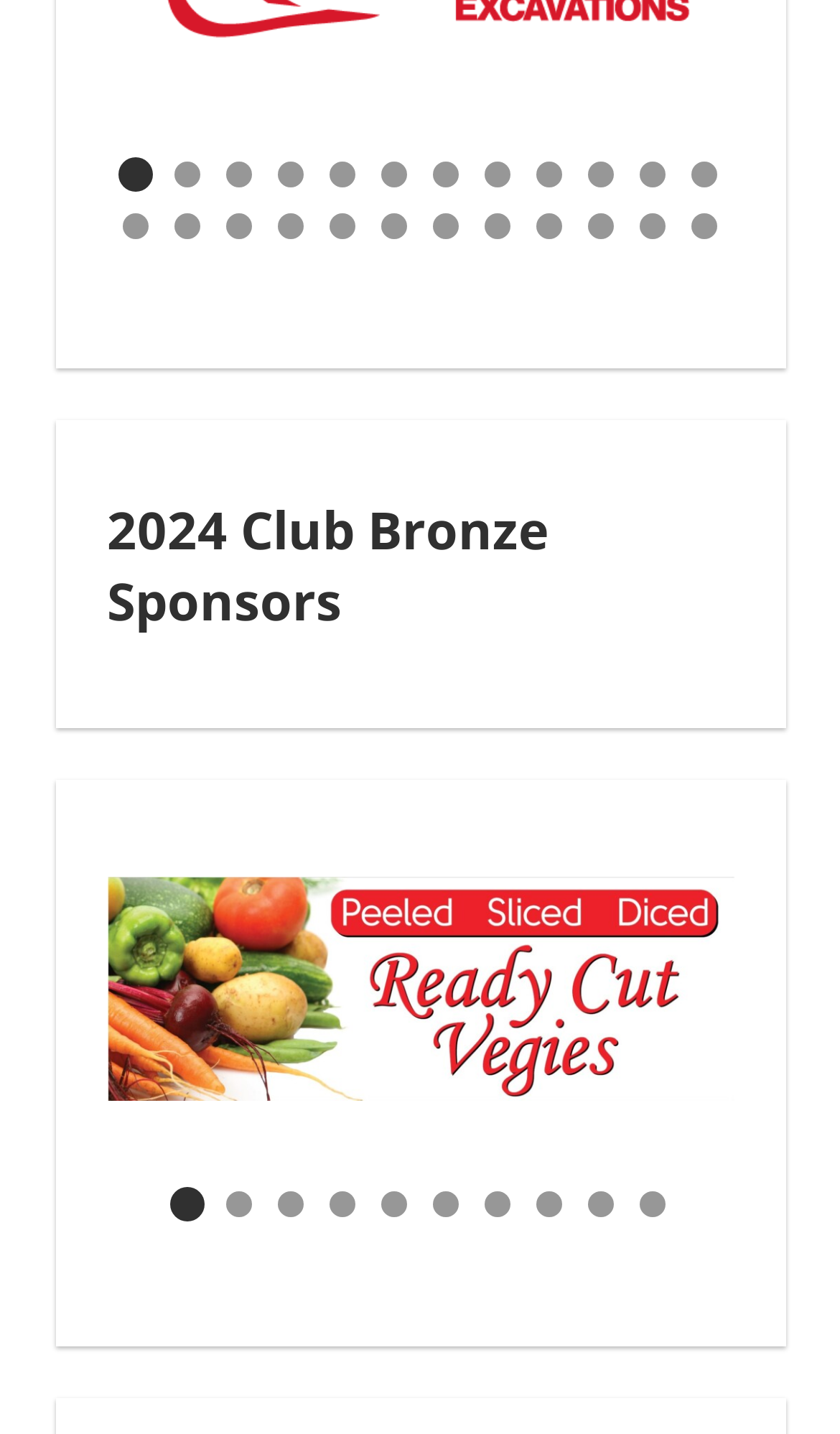What is the purpose of the buttons with 'Go to slide X' text?
Refer to the image and provide a concise answer in one word or phrase.

To navigate to a specific slide